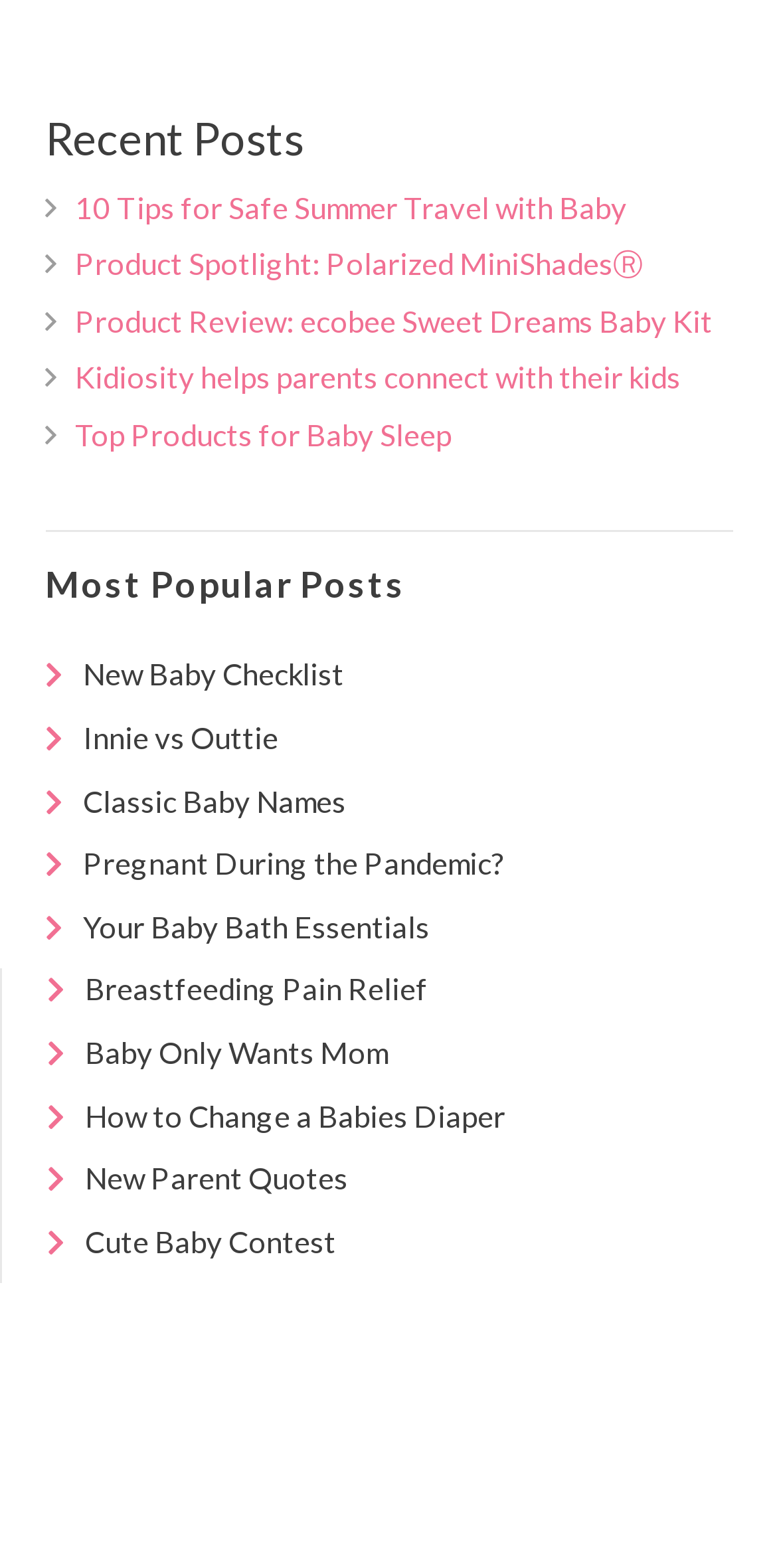Respond with a single word or phrase for the following question: 
What is the theme of the website?

Baby and parenting